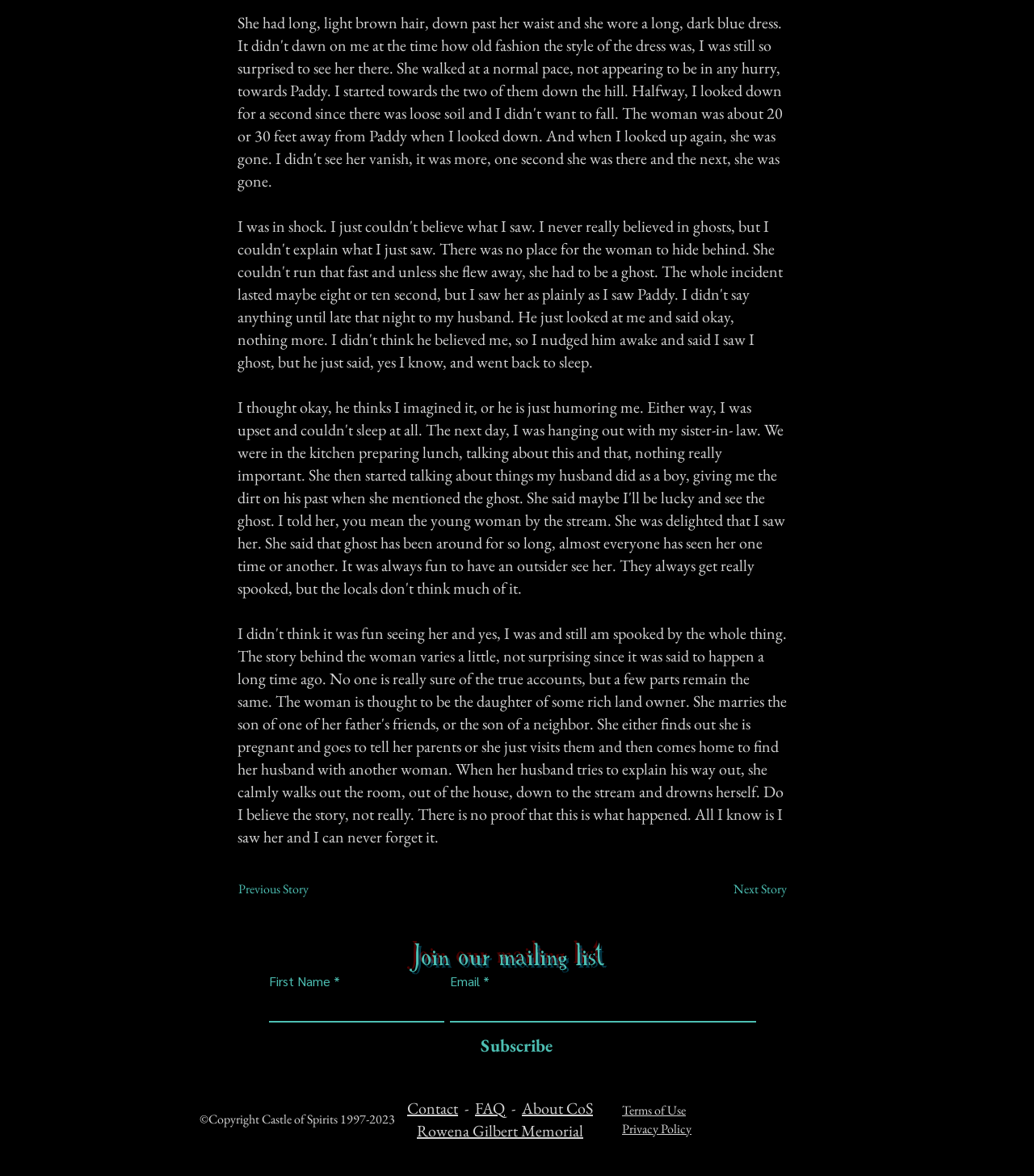Please identify the bounding box coordinates of where to click in order to follow the instruction: "Go to the next story".

[0.683, 0.742, 0.761, 0.77]